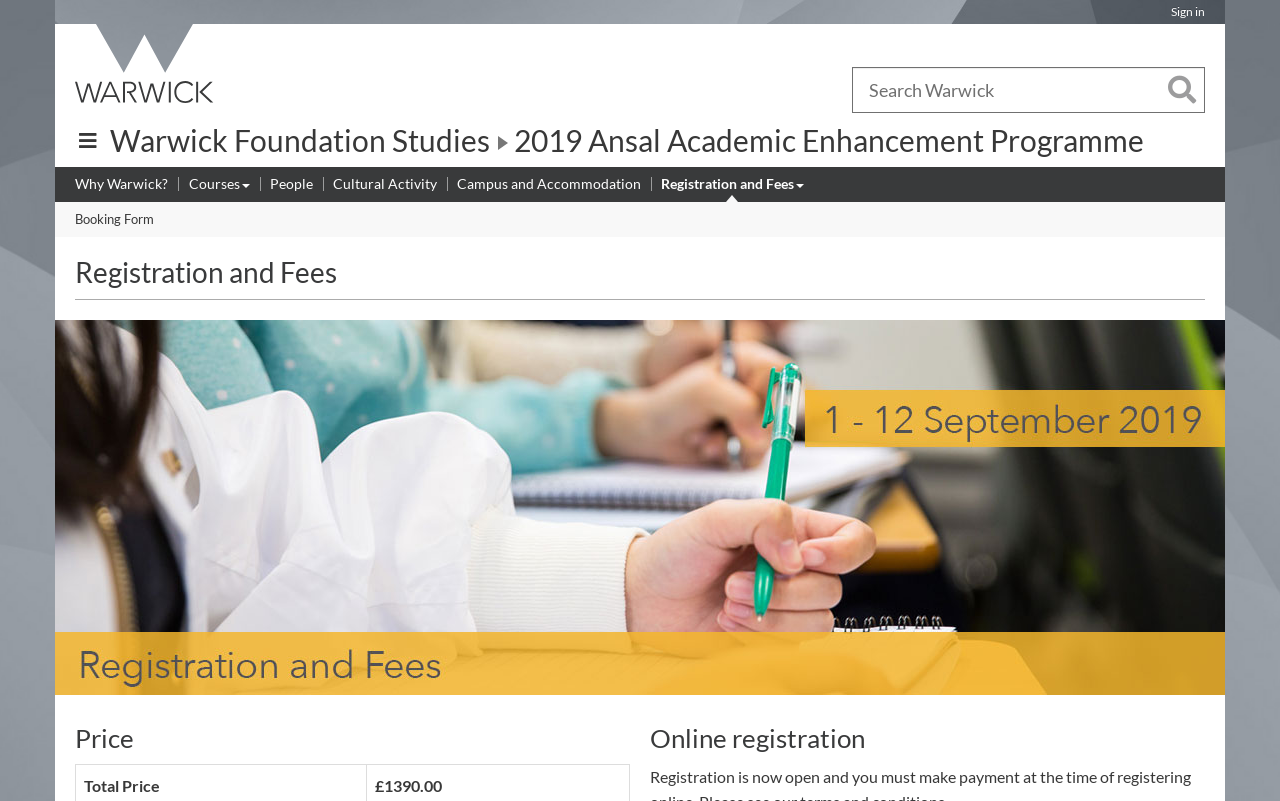What is the name of the program?
Examine the image and give a concise answer in one word or a short phrase.

Warwick Foundation Studies